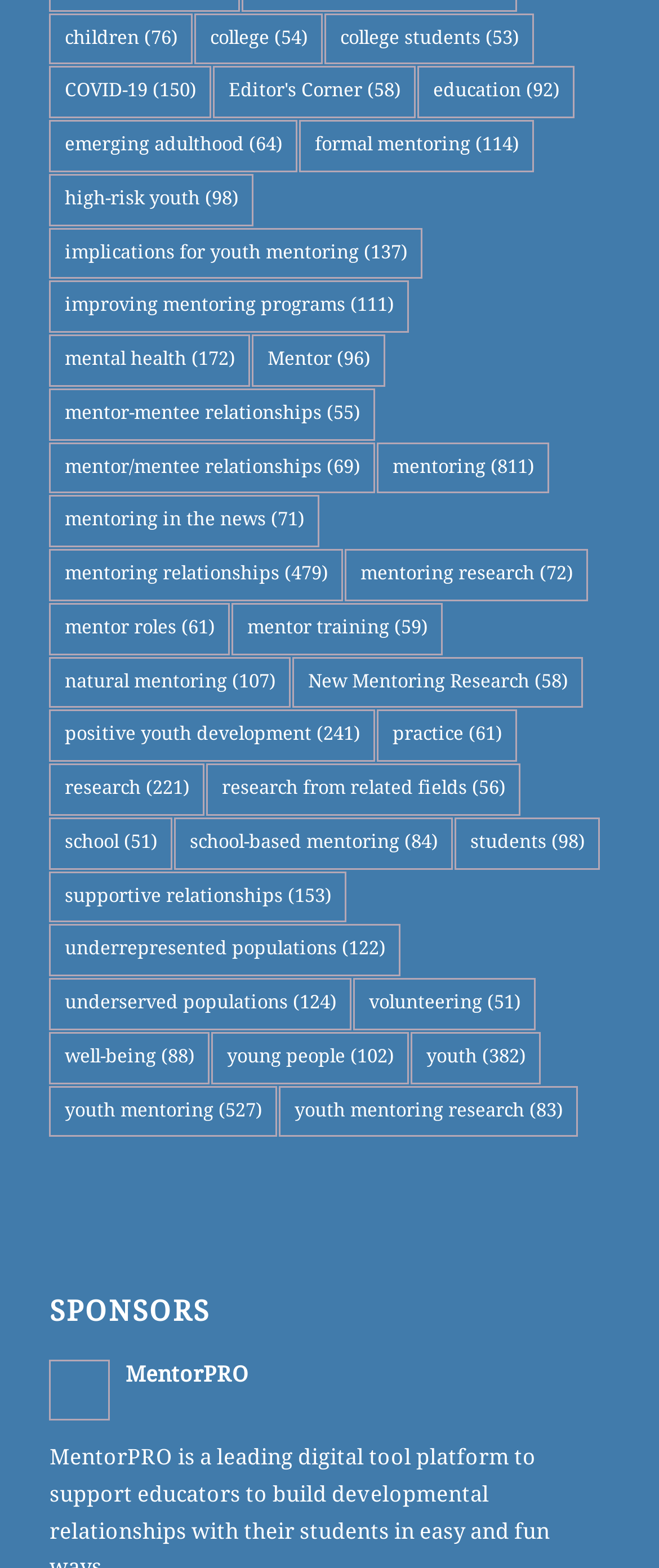Specify the bounding box coordinates for the region that must be clicked to perform the given instruction: "View contact information".

None